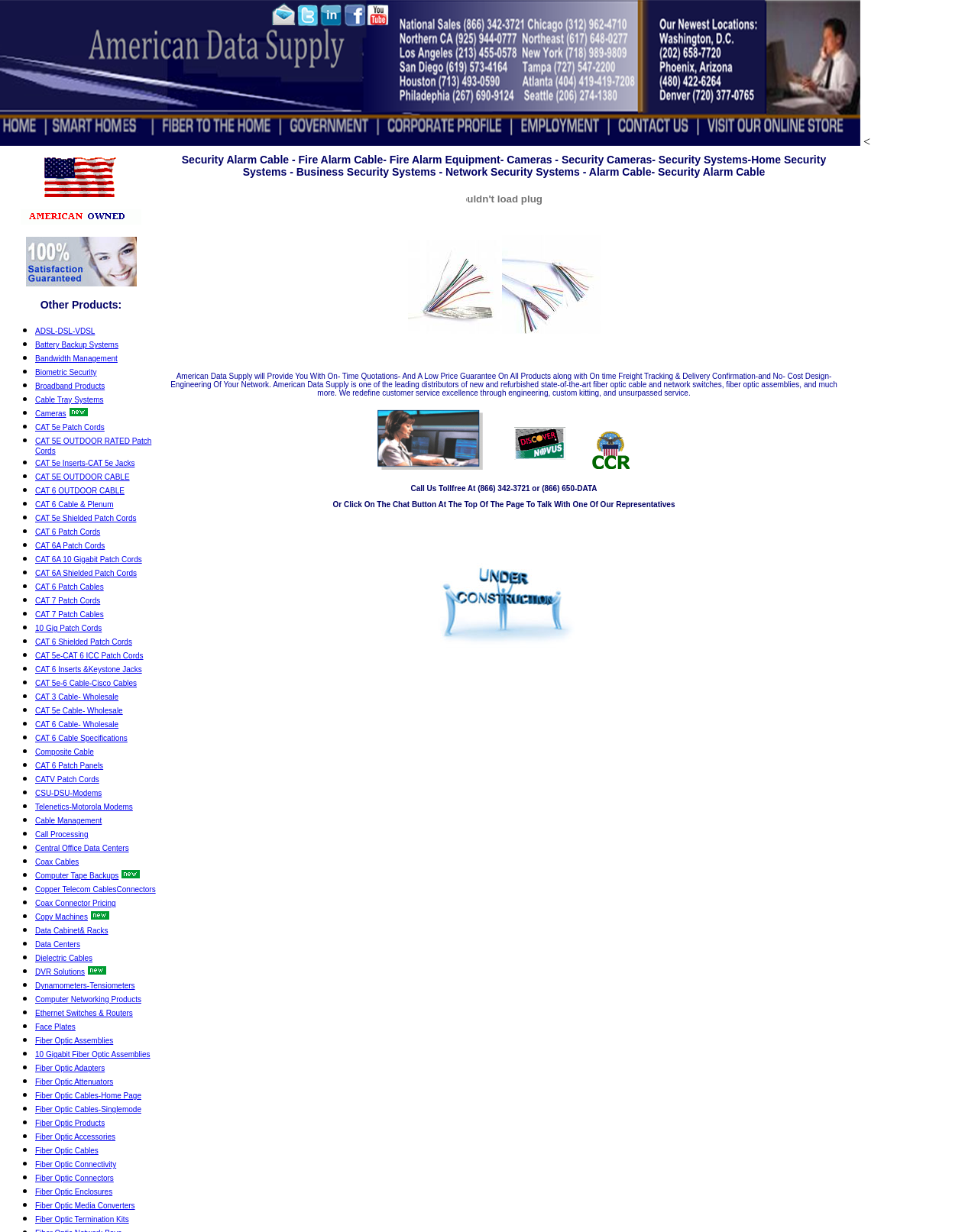Identify the bounding box coordinates for the element you need to click to achieve the following task: "Explore 'CAT 5e Patch Cords'". Provide the bounding box coordinates as four float numbers between 0 and 1, in the form [left, top, right, bottom].

[0.036, 0.343, 0.107, 0.35]